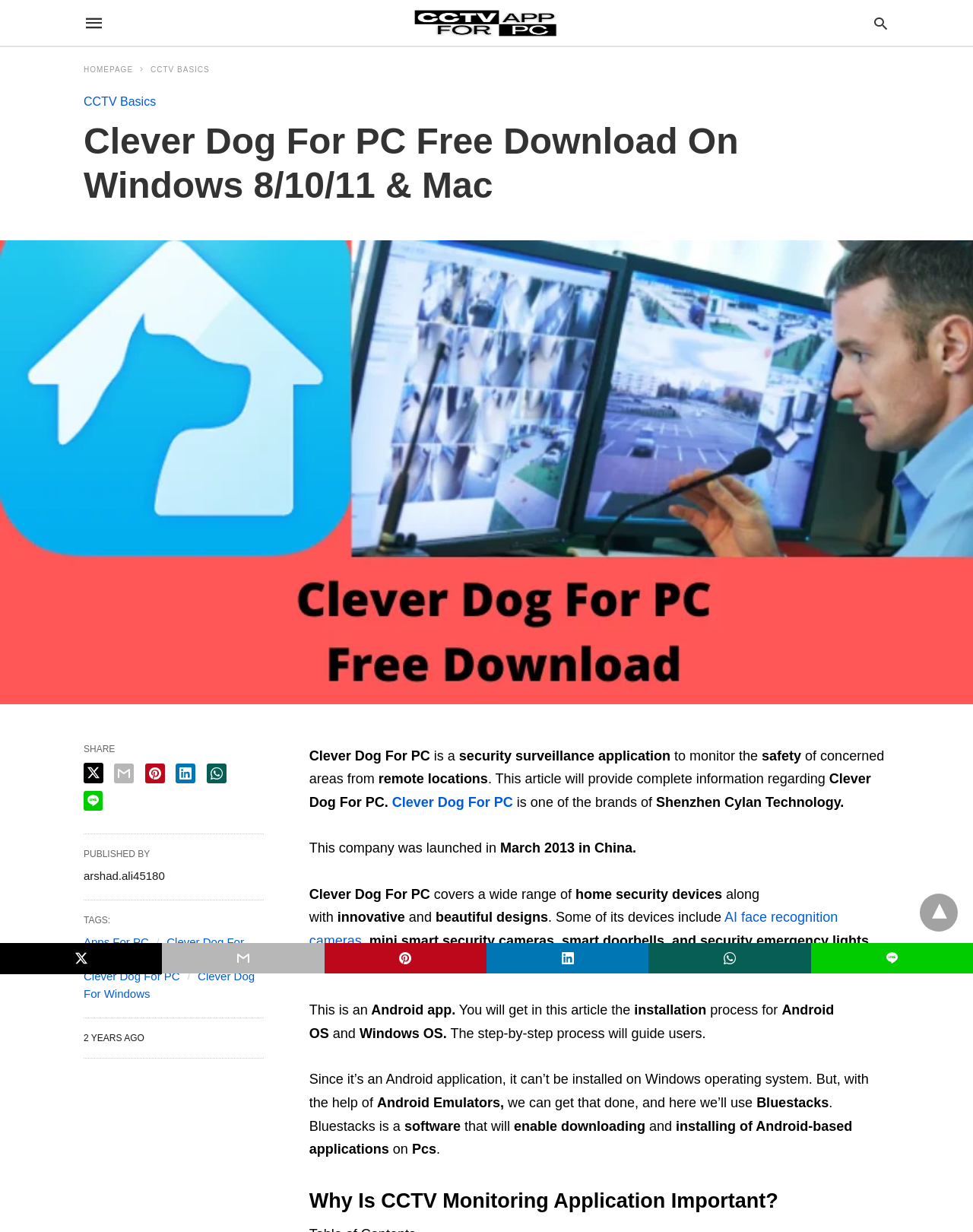Specify the bounding box coordinates of the region I need to click to perform the following instruction: "Click on the 'CCTV App For PC' link". The coordinates must be four float numbers in the range of 0 to 1, i.e., [left, top, right, bottom].

[0.425, 0.007, 0.573, 0.03]